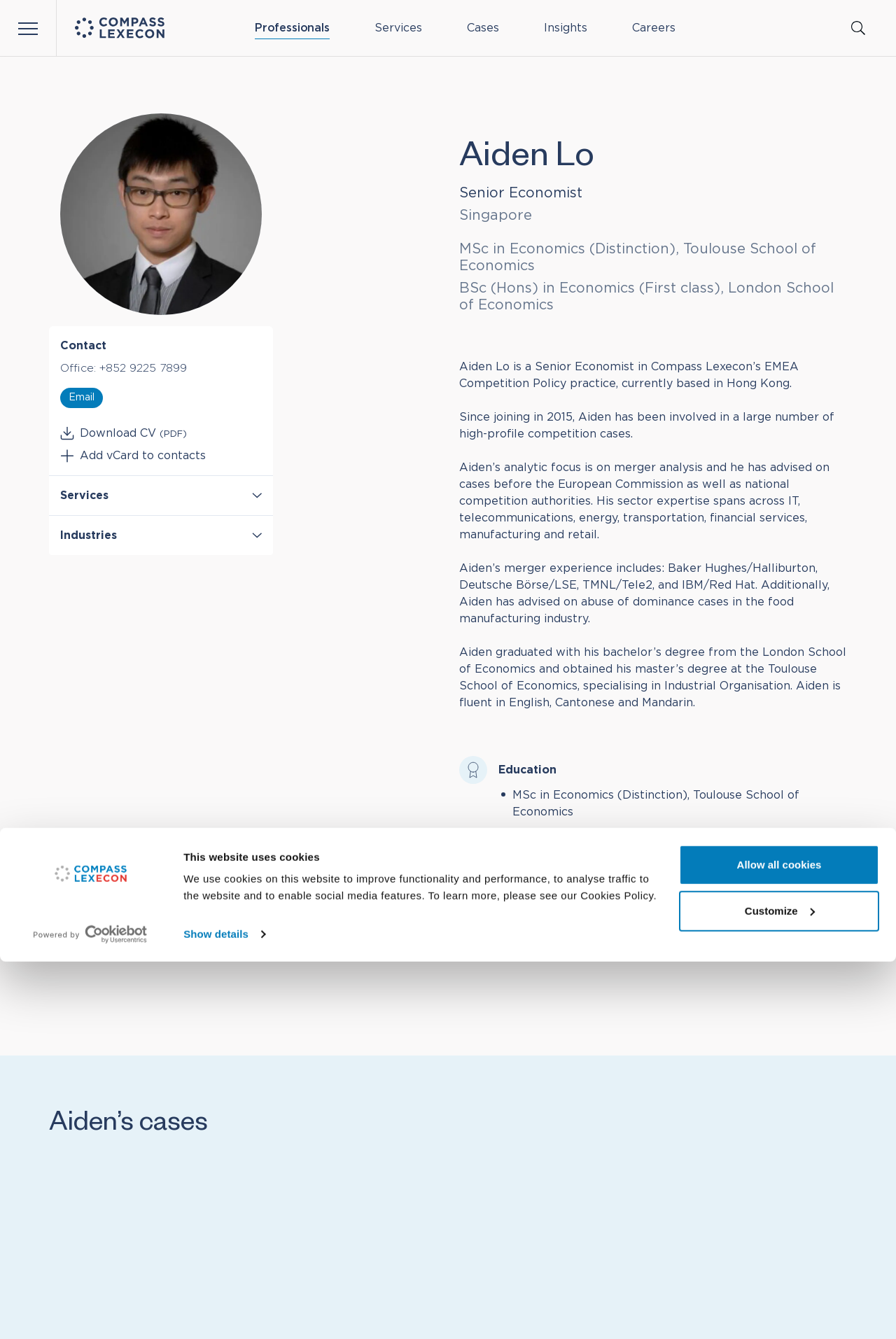Please determine the bounding box coordinates of the element's region to click in order to carry out the following instruction: "Click the Download CV (PDF) link". The coordinates should be four float numbers between 0 and 1, i.e., [left, top, right, bottom].

[0.067, 0.317, 0.292, 0.33]